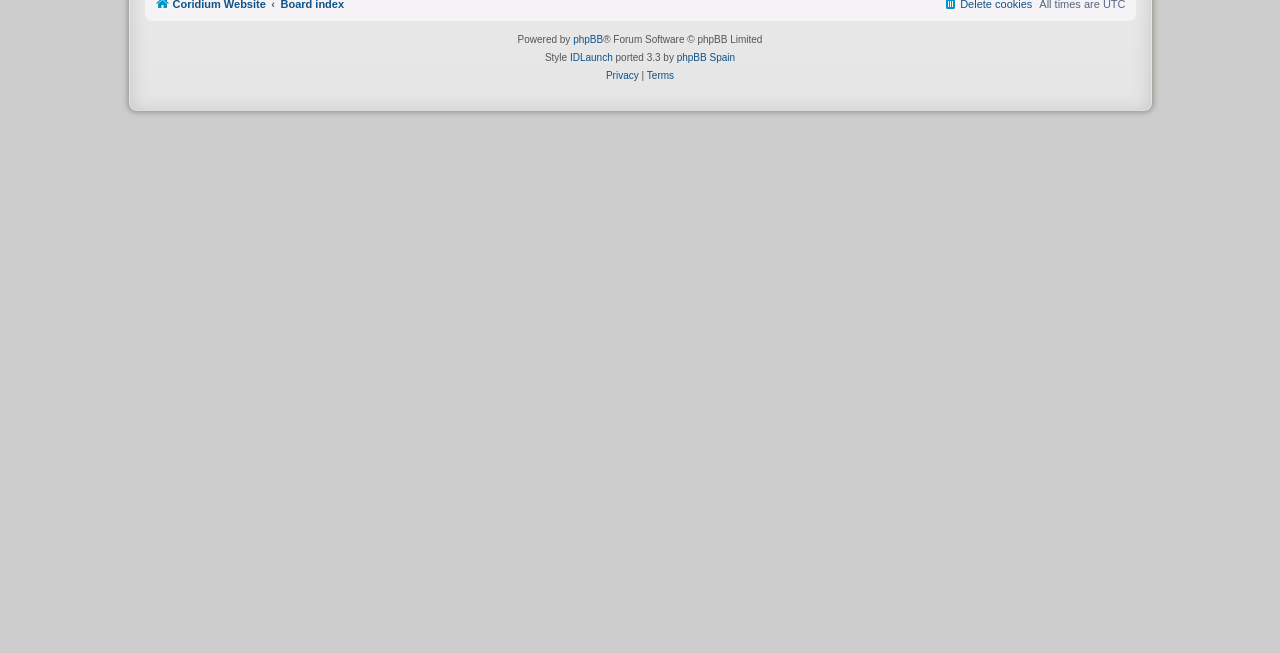Determine the bounding box coordinates for the HTML element described here: "Privacy | Terms".

[0.121, 0.102, 0.879, 0.13]